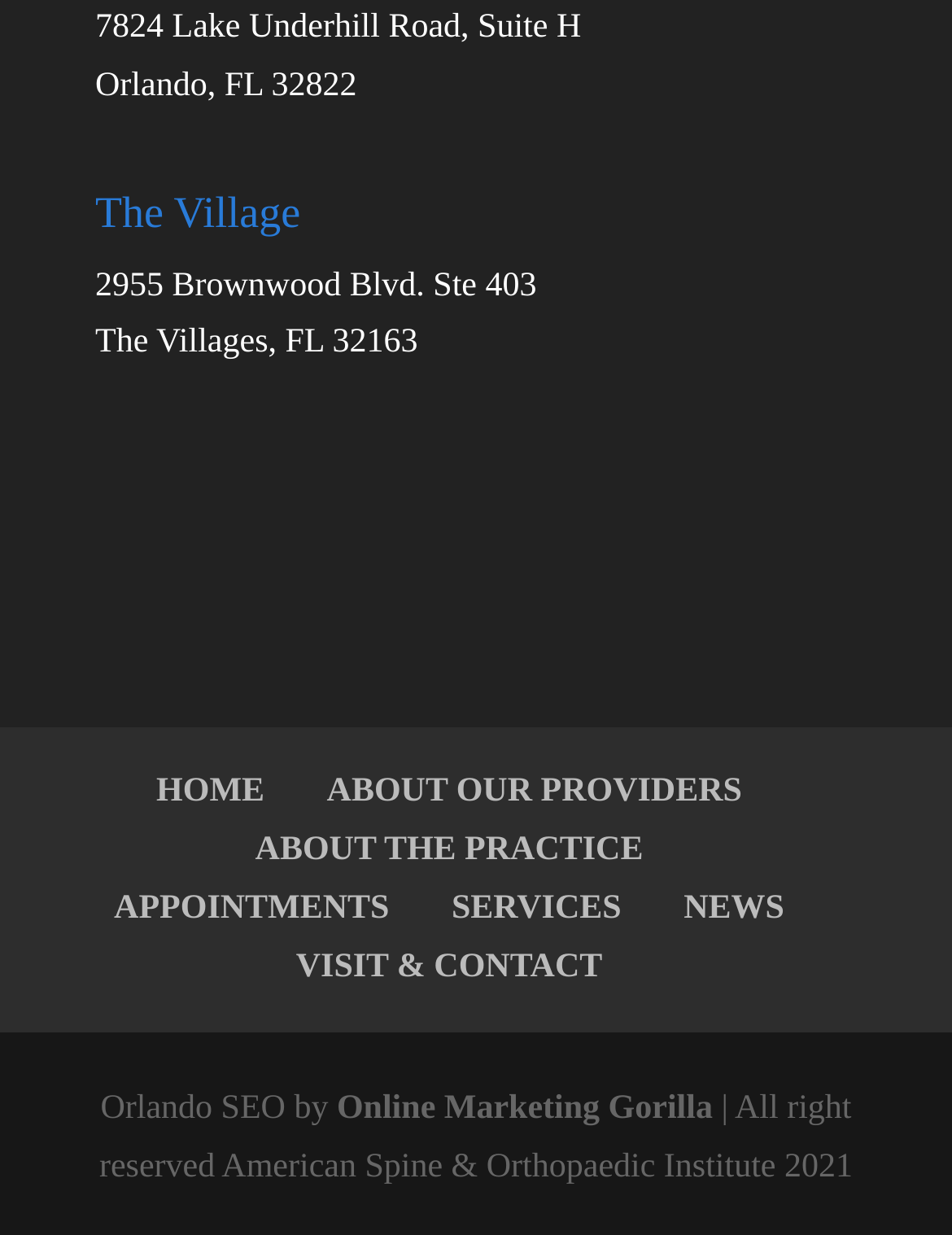Locate the bounding box coordinates of the area that needs to be clicked to fulfill the following instruction: "View Sitemap". The coordinates should be in the format of four float numbers between 0 and 1, namely [left, top, right, bottom].

None